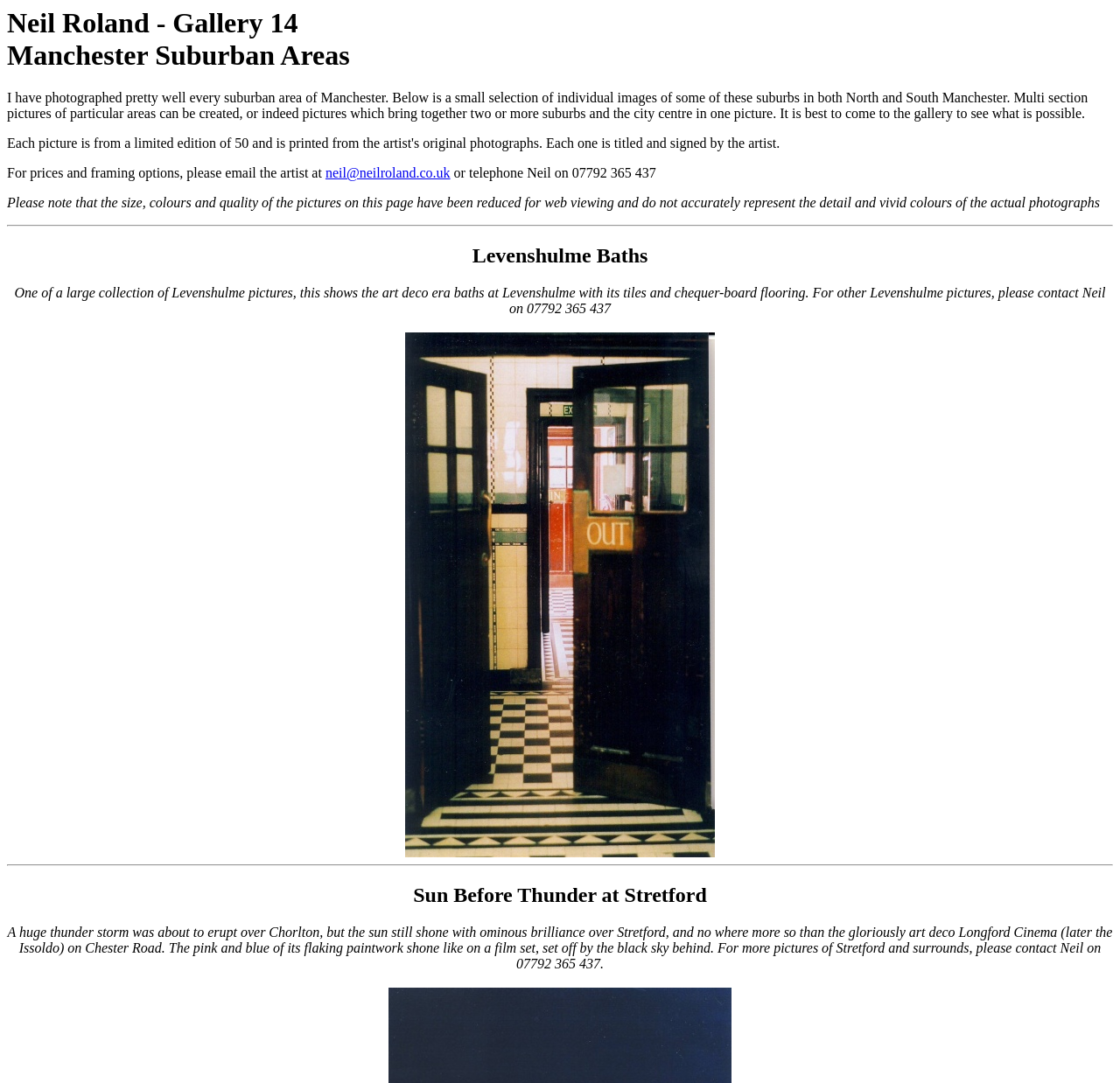Offer a detailed explanation of the webpage layout and contents.

The webpage is about Neil Roland's Gallery 14, showcasing his photographs of Manchester Suburban Areas. At the top, there is a heading with the title "Neil Roland - Gallery 14 Manchester Suburban Areas". Below the title, there is a paragraph of text explaining that Neil has photographed many suburban areas of Manchester and offers customized pictures of these areas.

On the left side, there is a section with contact information, including an email address and phone number. Below this section, there is a note about the reduced quality of the pictures on the webpage compared to the actual photographs.

The main content of the webpage is divided into sections, each featuring a different suburban area of Manchester. The first section is about Levenshulme Baths, with a heading and a paragraph describing the art deco era baths. Below the text, there is an image of the baths. 

The second section is about "Sun Before Thunder at Stretford", with a heading and a paragraph describing a thunderstorm approaching Chorlton, but with the sun still shining over Stretford. The paragraph also mentions the art deco Longford Cinema on Chester Road. There are no images in this section.